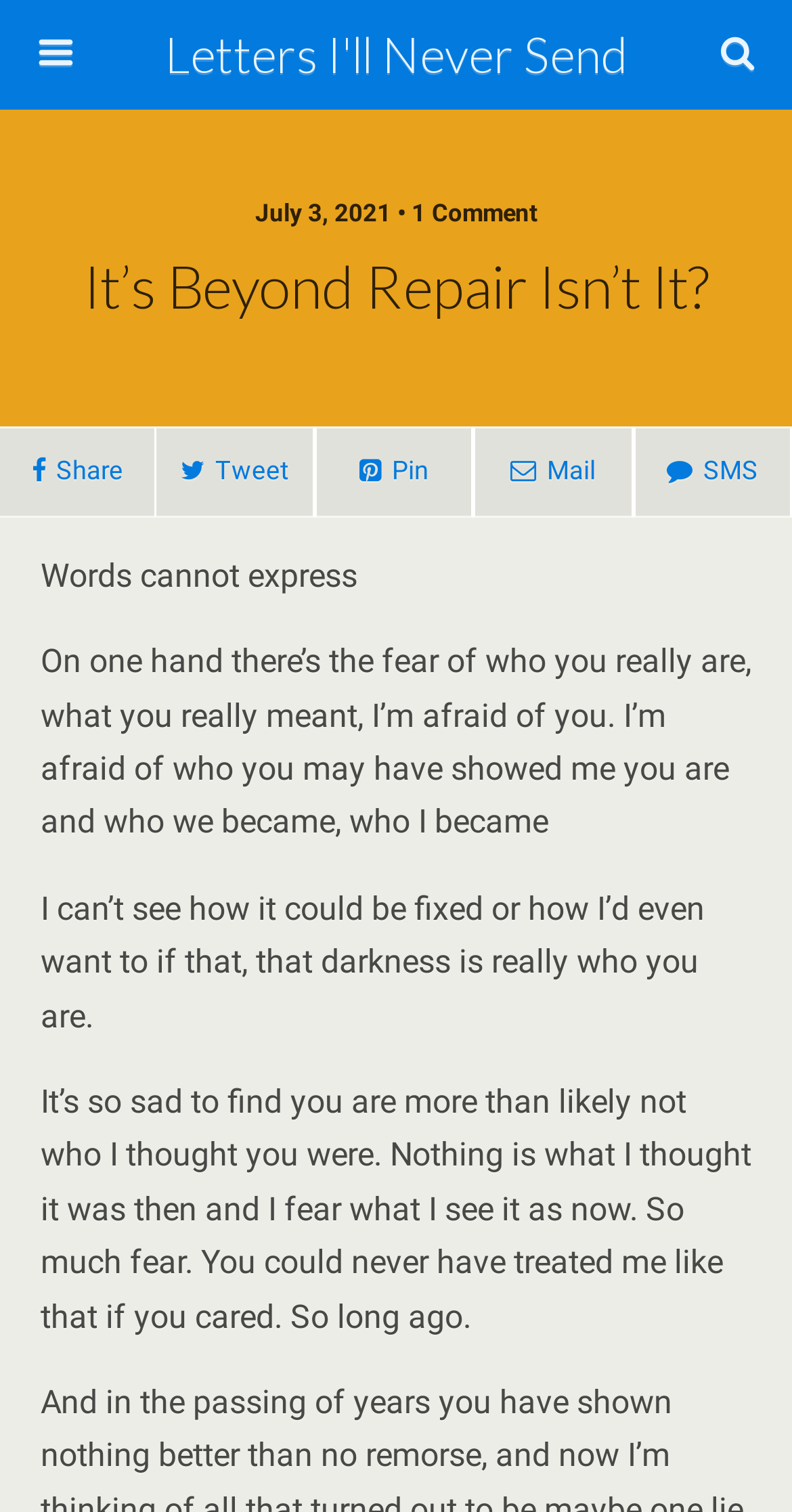Extract the bounding box coordinates of the UI element described by: "name="submit" value="Search"". The coordinates should include four float numbers ranging from 0 to 1, e.g., [left, top, right, bottom].

[0.769, 0.079, 0.944, 0.113]